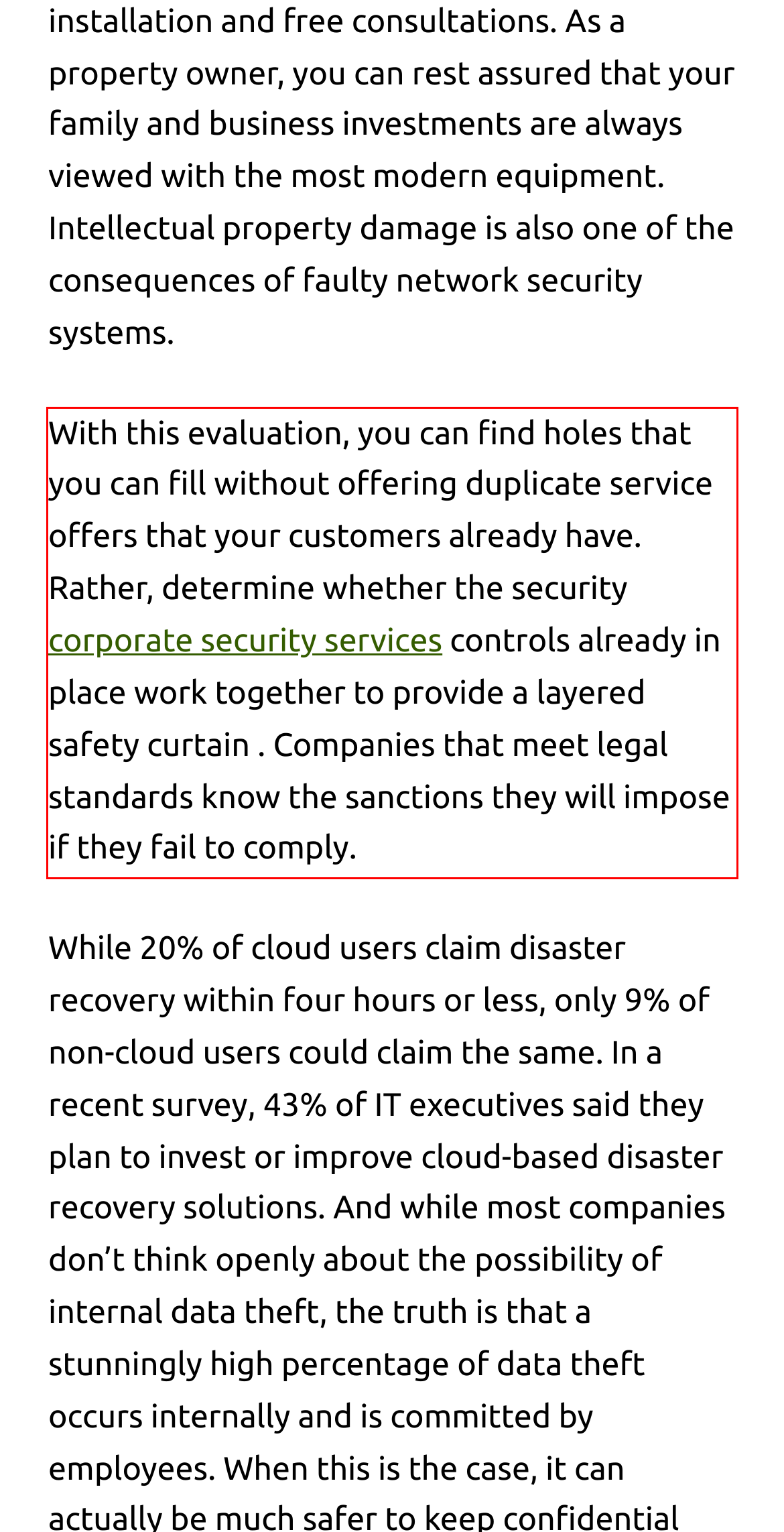Analyze the screenshot of the webpage and extract the text from the UI element that is inside the red bounding box.

With this evaluation, you can find holes that you can fill without offering duplicate service offers that your customers already have. Rather, determine whether the security corporate security services controls already in place work together to provide a layered safety curtain . Companies that meet legal standards know the sanctions they will impose if they fail to comply.